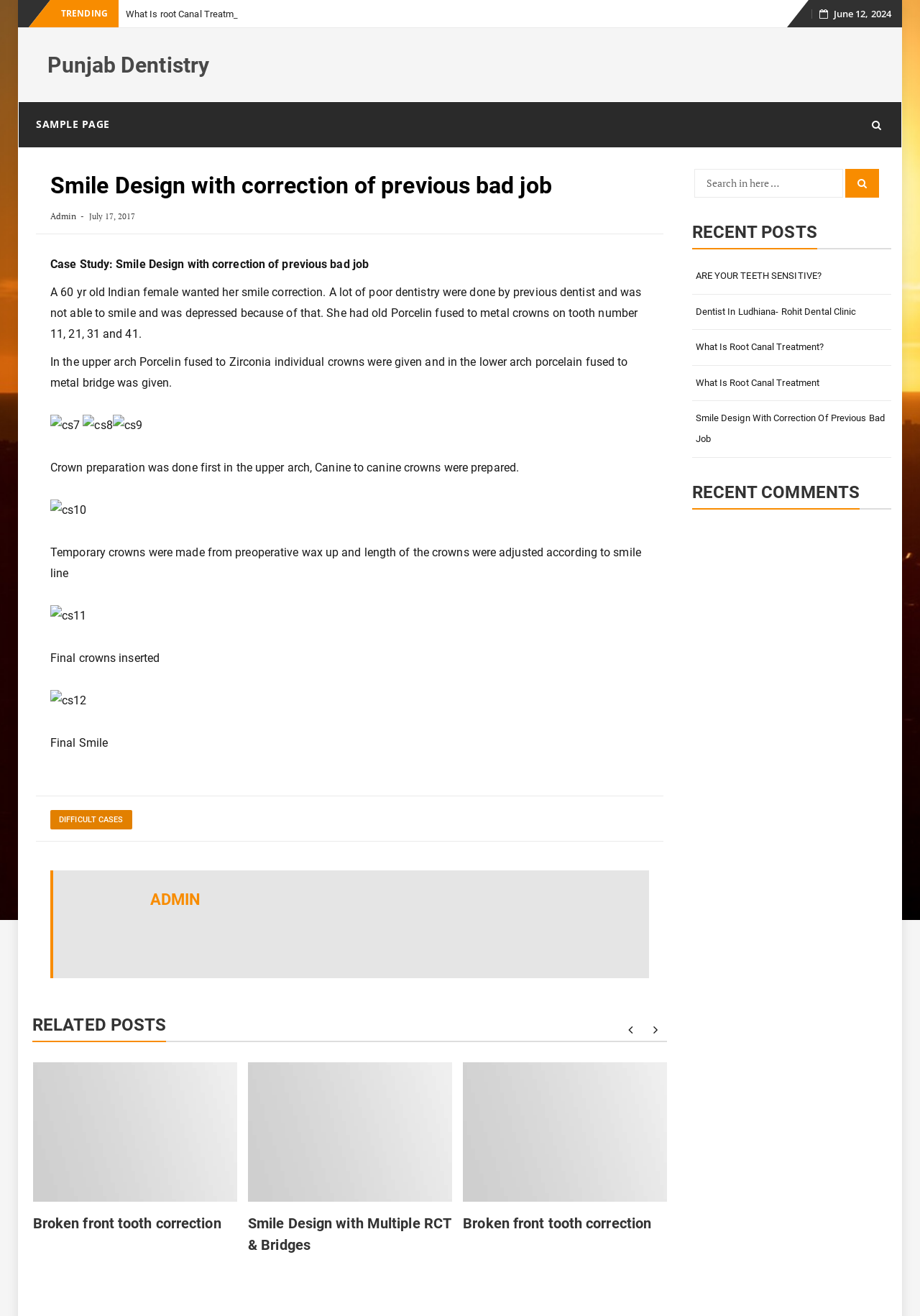Determine the bounding box for the UI element that matches this description: "Admin".

[0.163, 0.677, 0.218, 0.691]